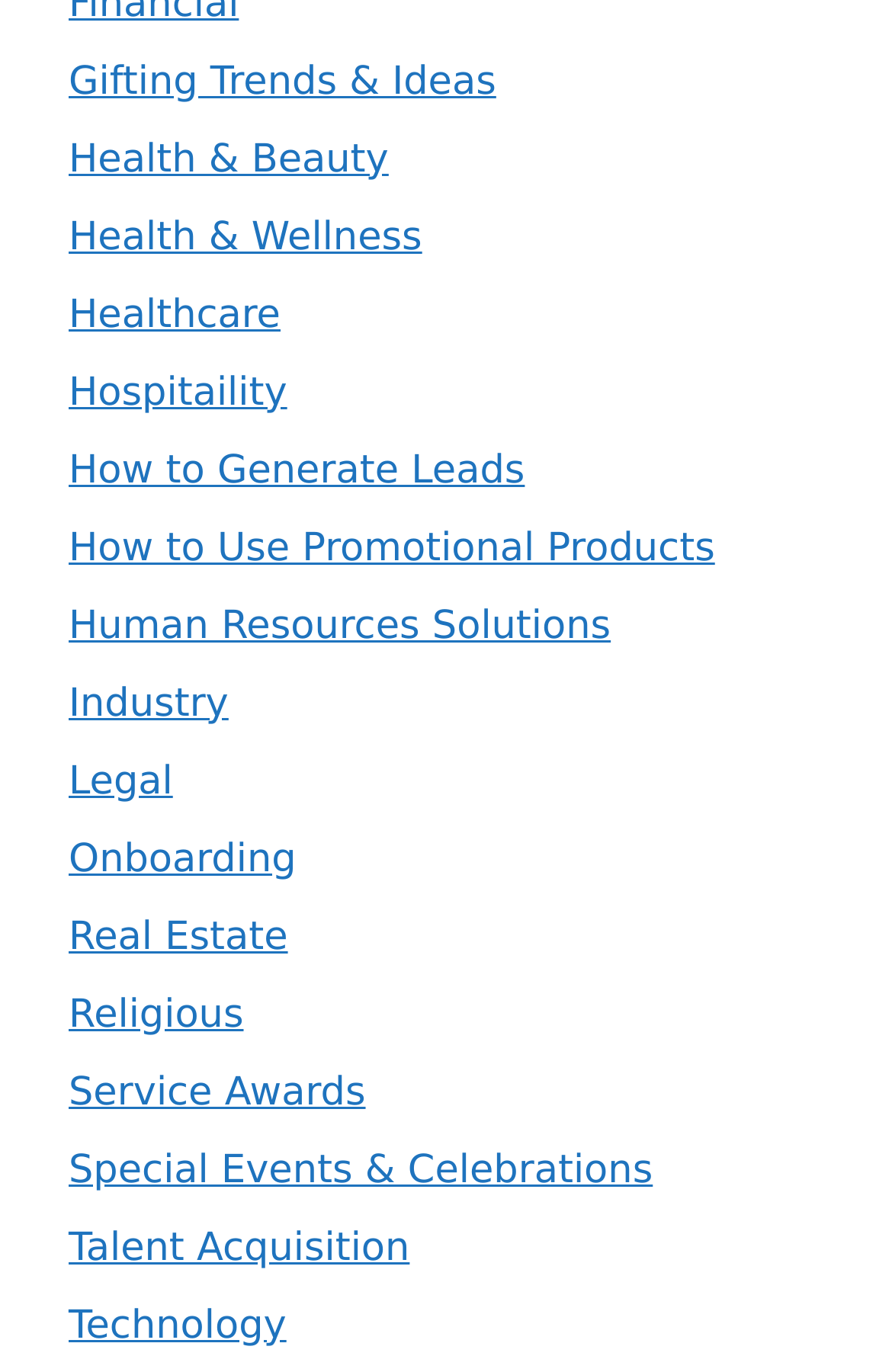Please identify the bounding box coordinates of the element that needs to be clicked to execute the following command: "Discover How to Generate Leads". Provide the bounding box using four float numbers between 0 and 1, formatted as [left, top, right, bottom].

[0.077, 0.326, 0.588, 0.359]